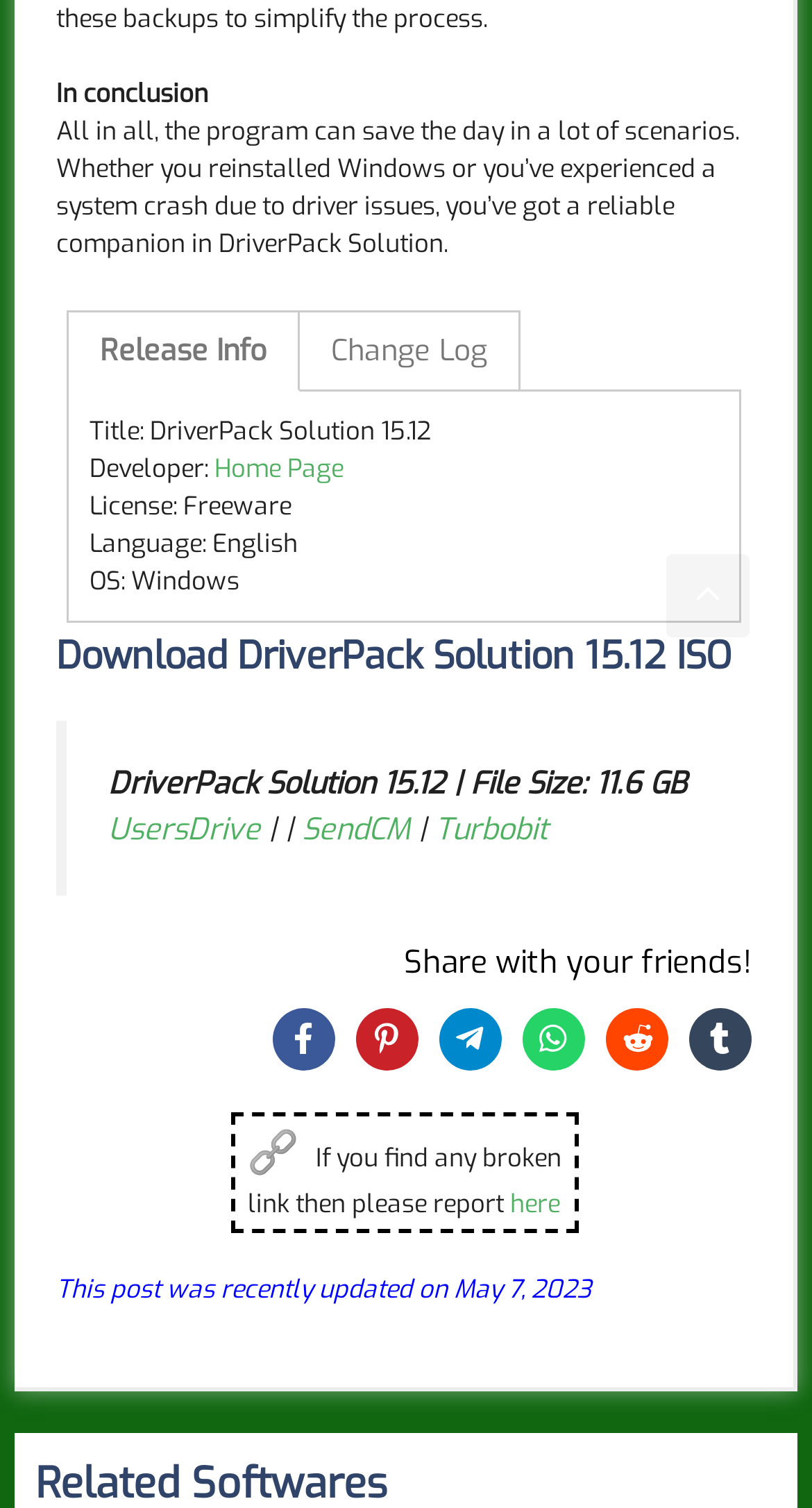Provide your answer in a single word or phrase: 
What is the purpose of the DriverPack Solution software?

Save the day in a lot of scenarios